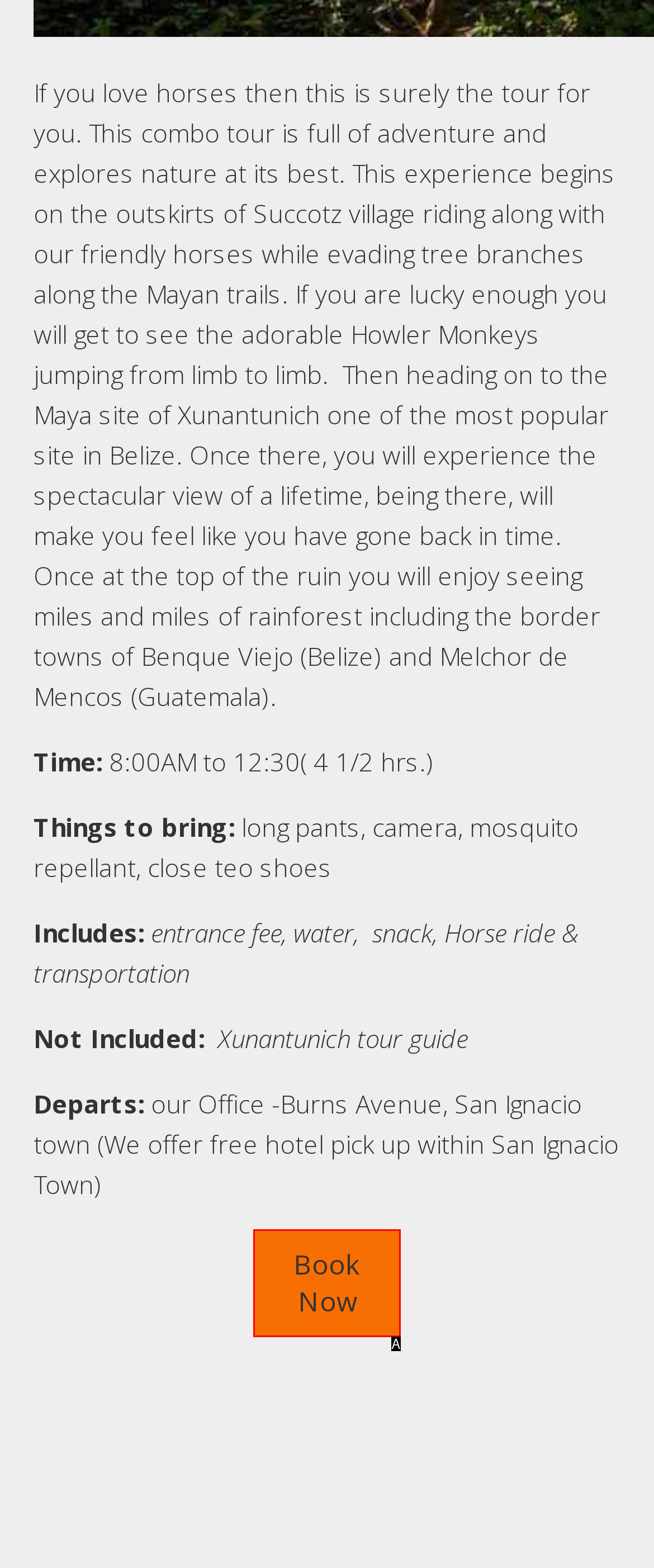Which option aligns with the description: Book Now? Respond by selecting the correct letter.

A